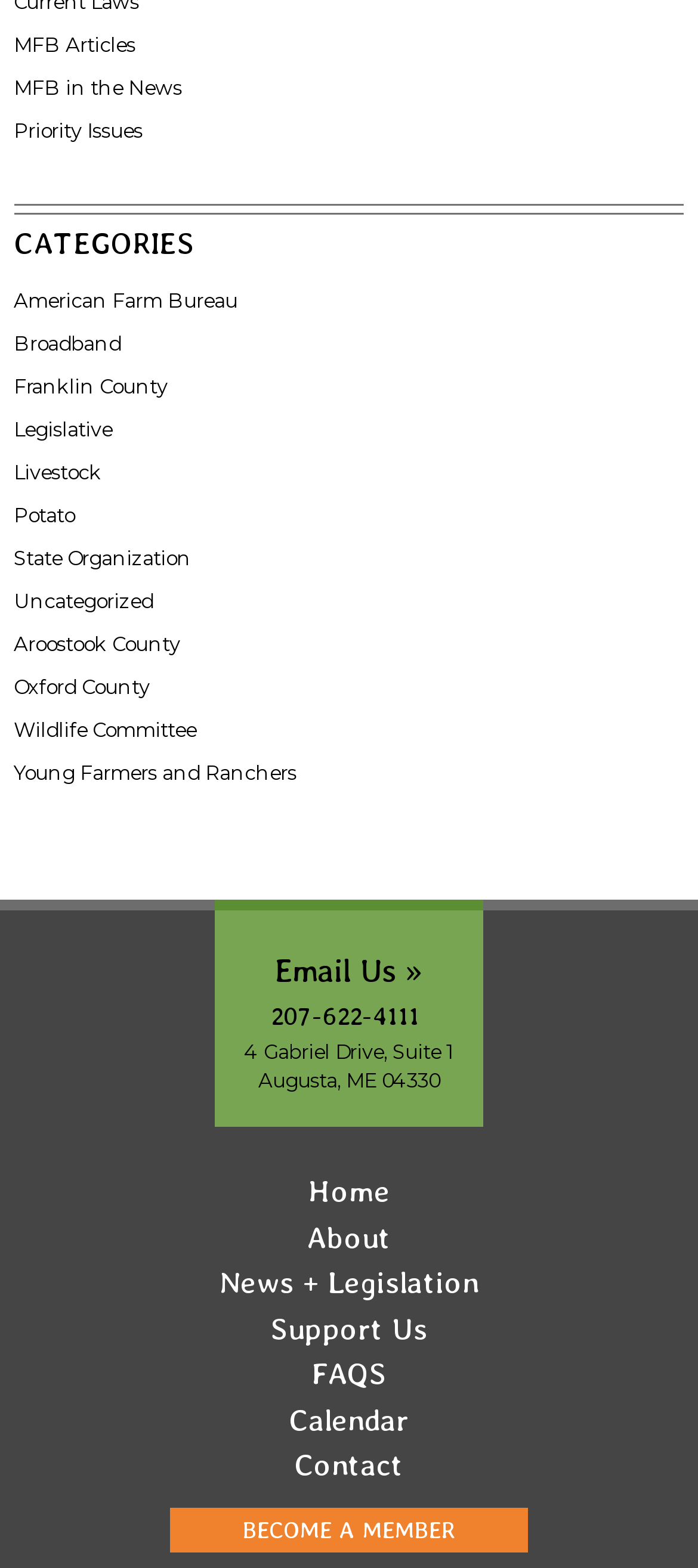Use a single word or phrase to answer the question: 
What is the call-to-action button at the bottom?

BECOME A MEMBER